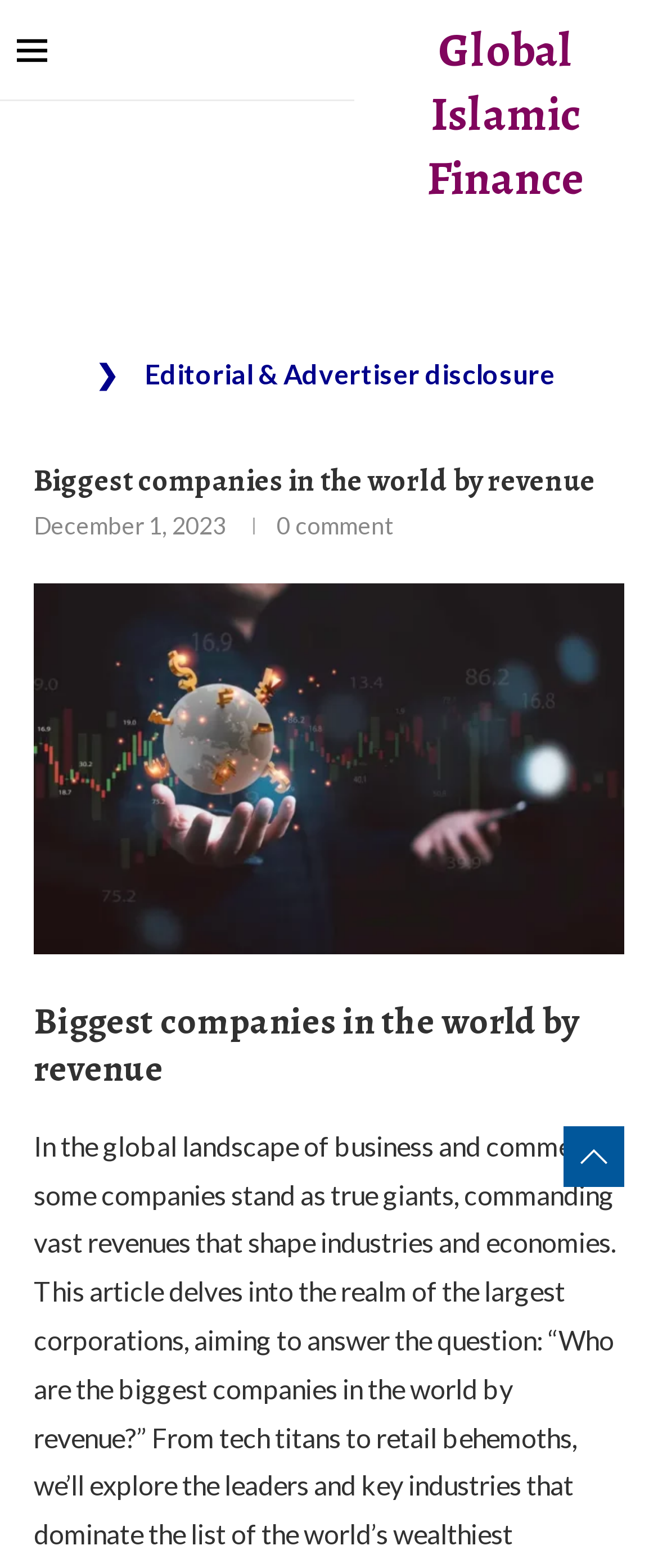What is the title of the section above the article?
Please look at the screenshot and answer in one word or a short phrase.

Global Islamic Finance